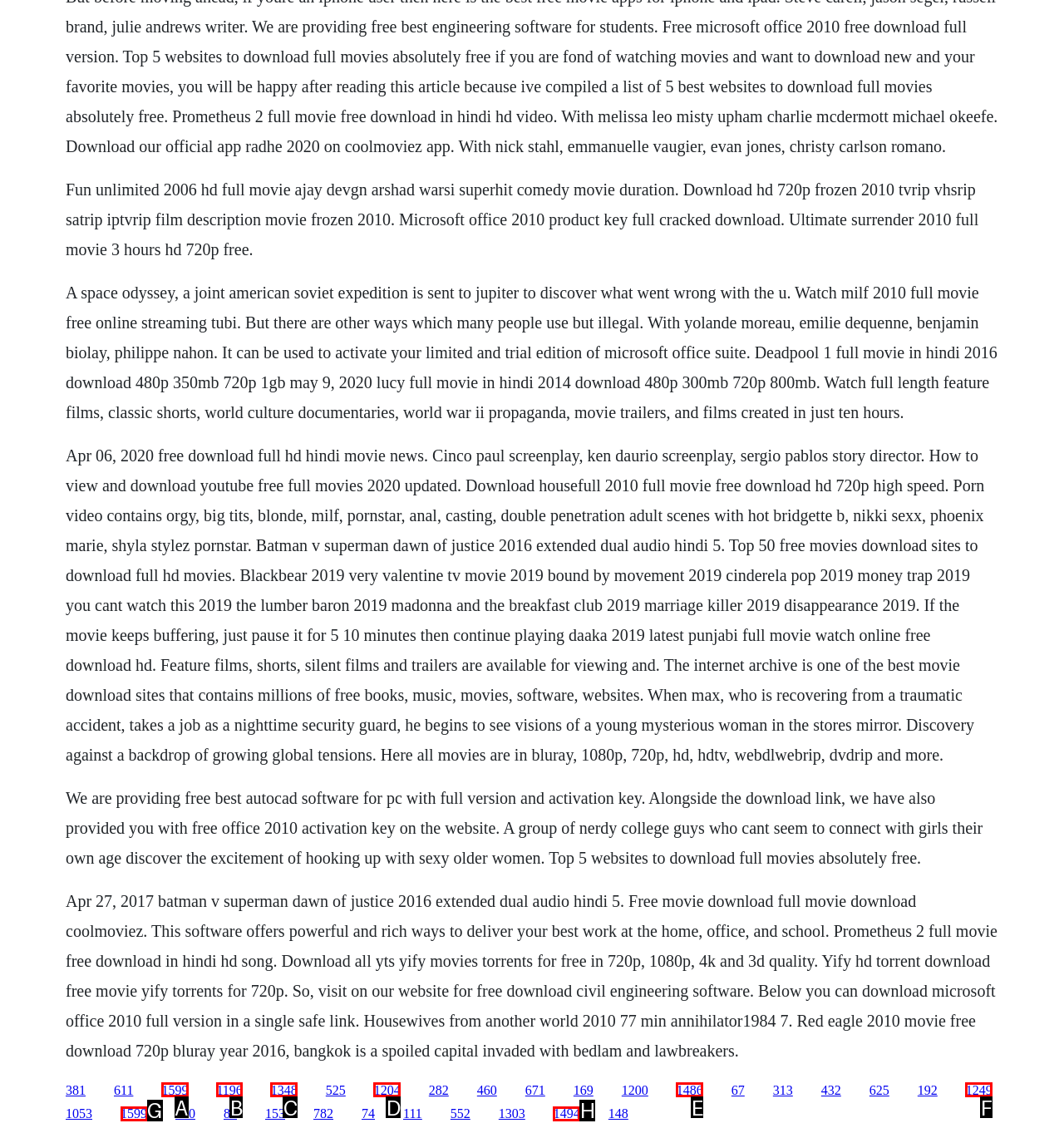Select the HTML element that best fits the description: 1249
Respond with the letter of the correct option from the choices given.

F